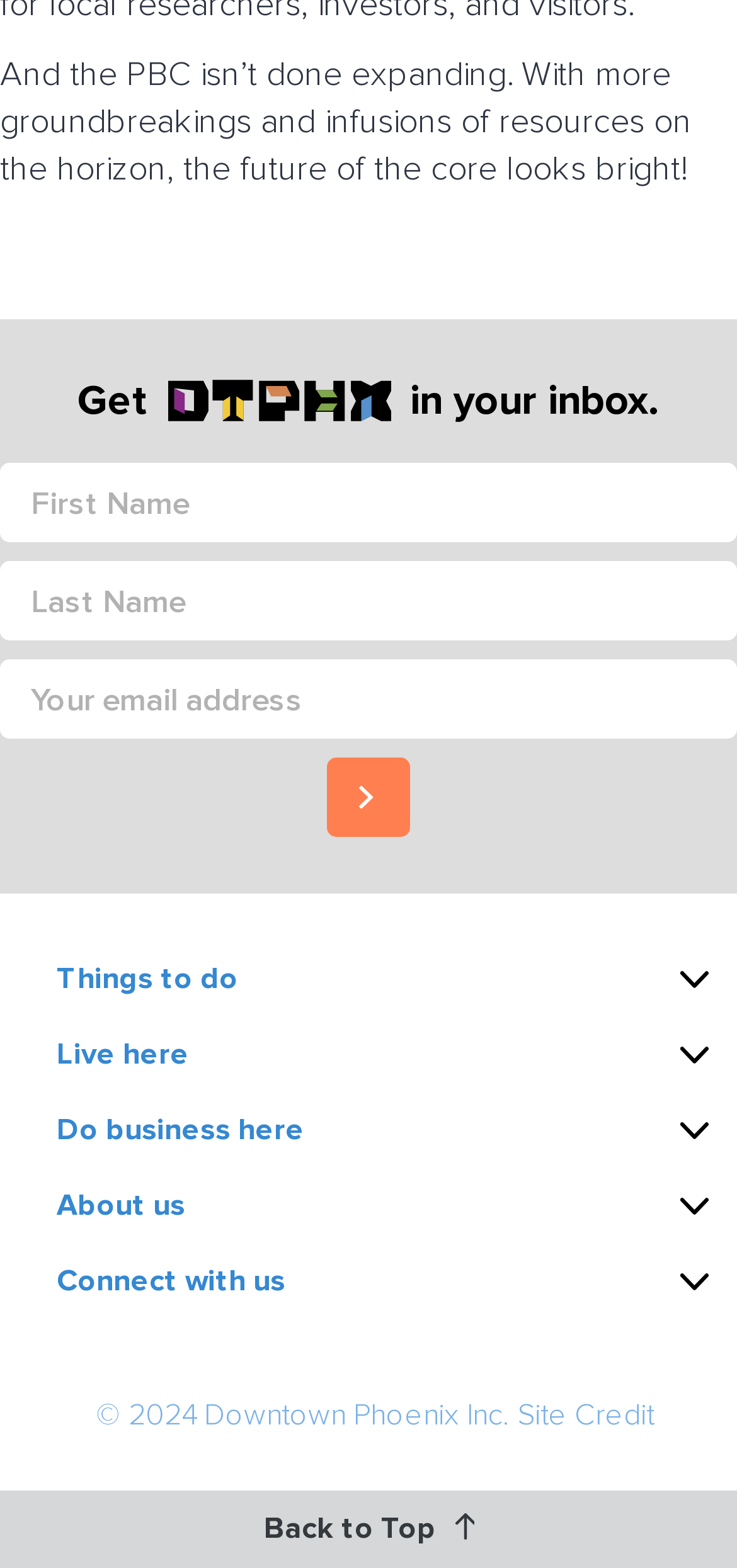Given the description "alt="Submit"", determine the bounding box of the corresponding UI element.

[0.485, 0.5, 0.509, 0.517]